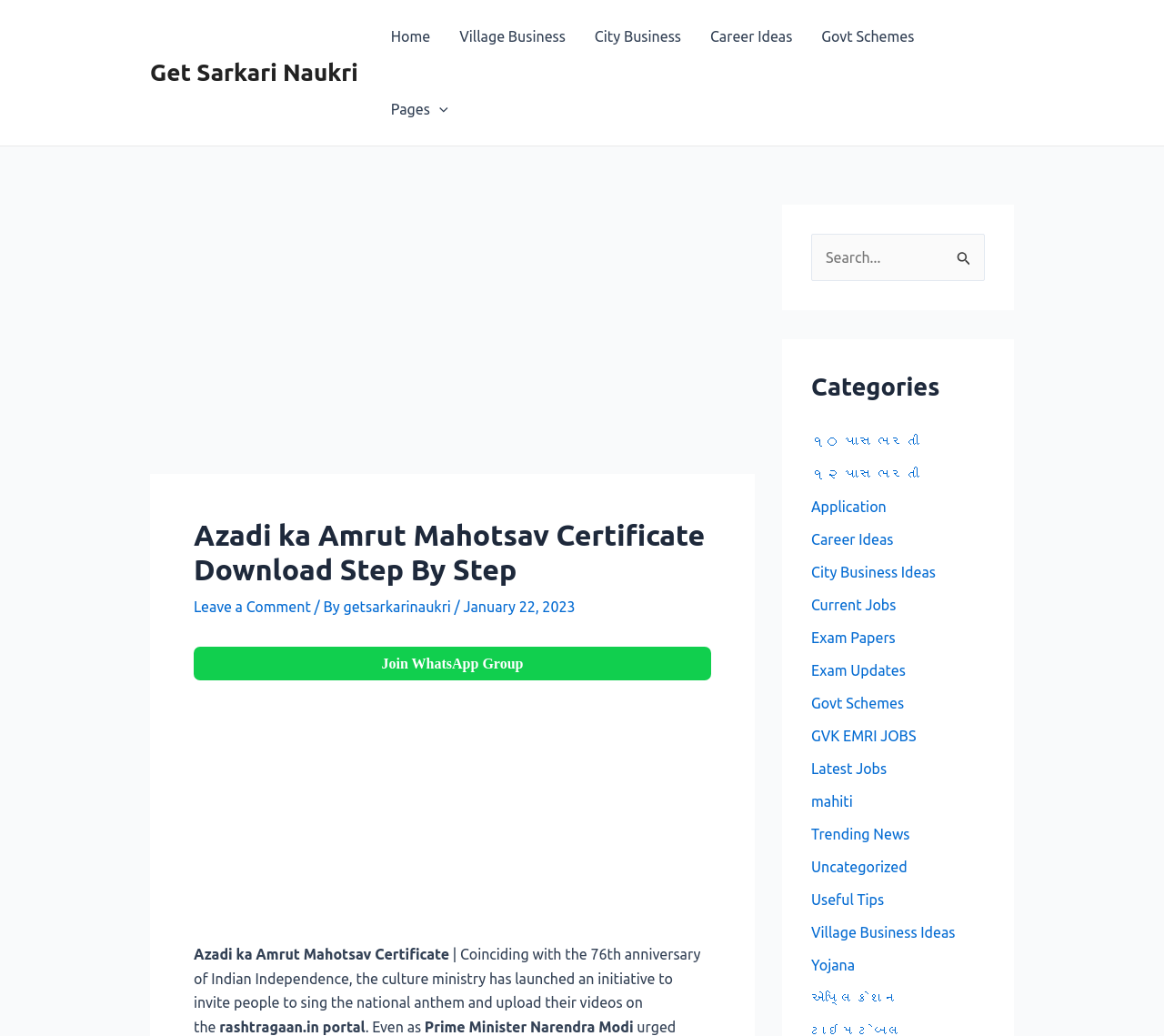What is the name of the certificate?
Use the information from the screenshot to give a comprehensive response to the question.

The name of the certificate is mentioned in the heading of the webpage, which is 'Azadi ka Amrut Mahotsav Certificate Download Step By Step'. This certificate is related to the 76th anniversary of Indian Independence.